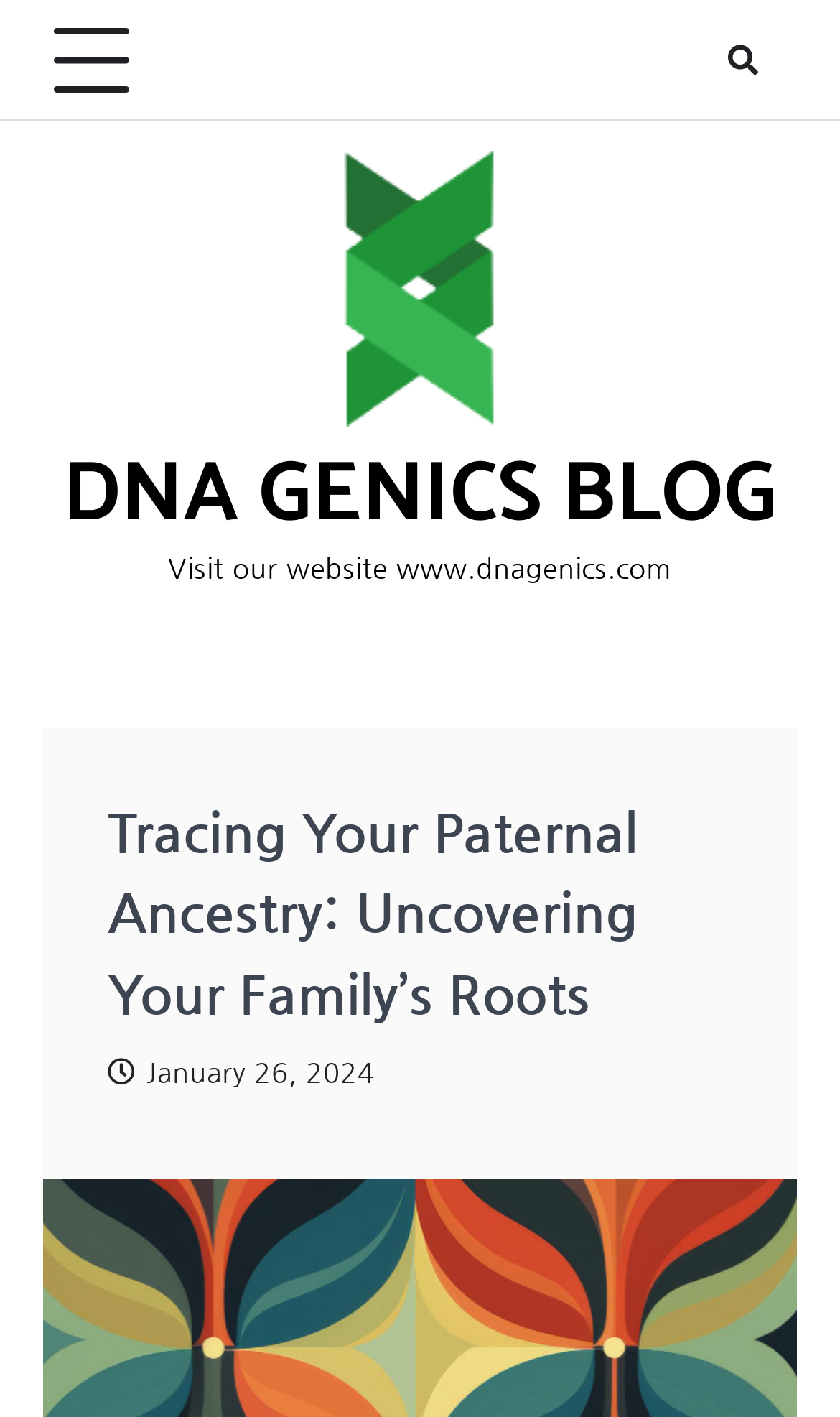What is the date mentioned in the article?
Give a detailed response to the question by analyzing the screenshot.

I found the date 'January 26, 2024' mentioned in the link element ' January 26, 2024' which is located at the coordinates [0.128, 0.746, 0.446, 0.768] on the webpage. This element is a child of the header element and is likely part of the article's metadata.